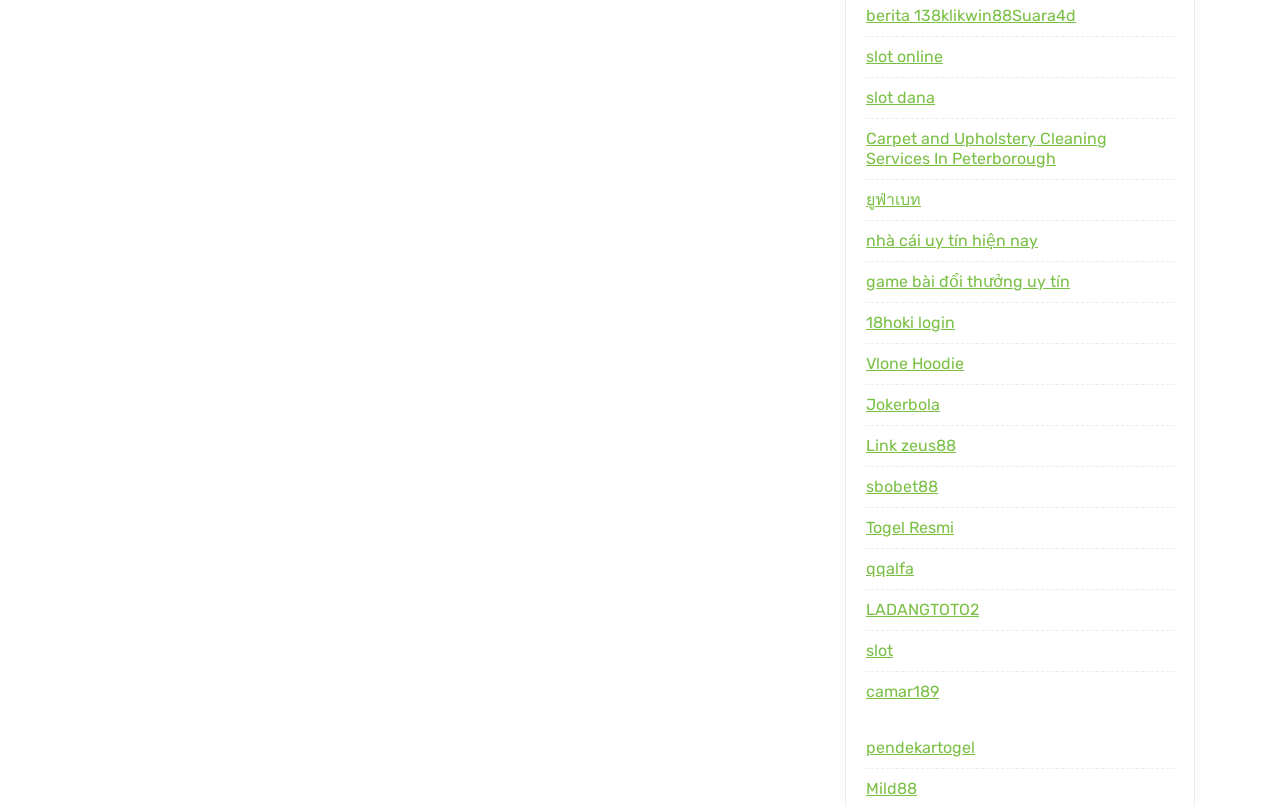Given the description: "camar189", determine the bounding box coordinates of the UI element. The coordinates should be formatted as four float numbers between 0 and 1, [left, top, right, bottom].

[0.677, 0.846, 0.734, 0.87]